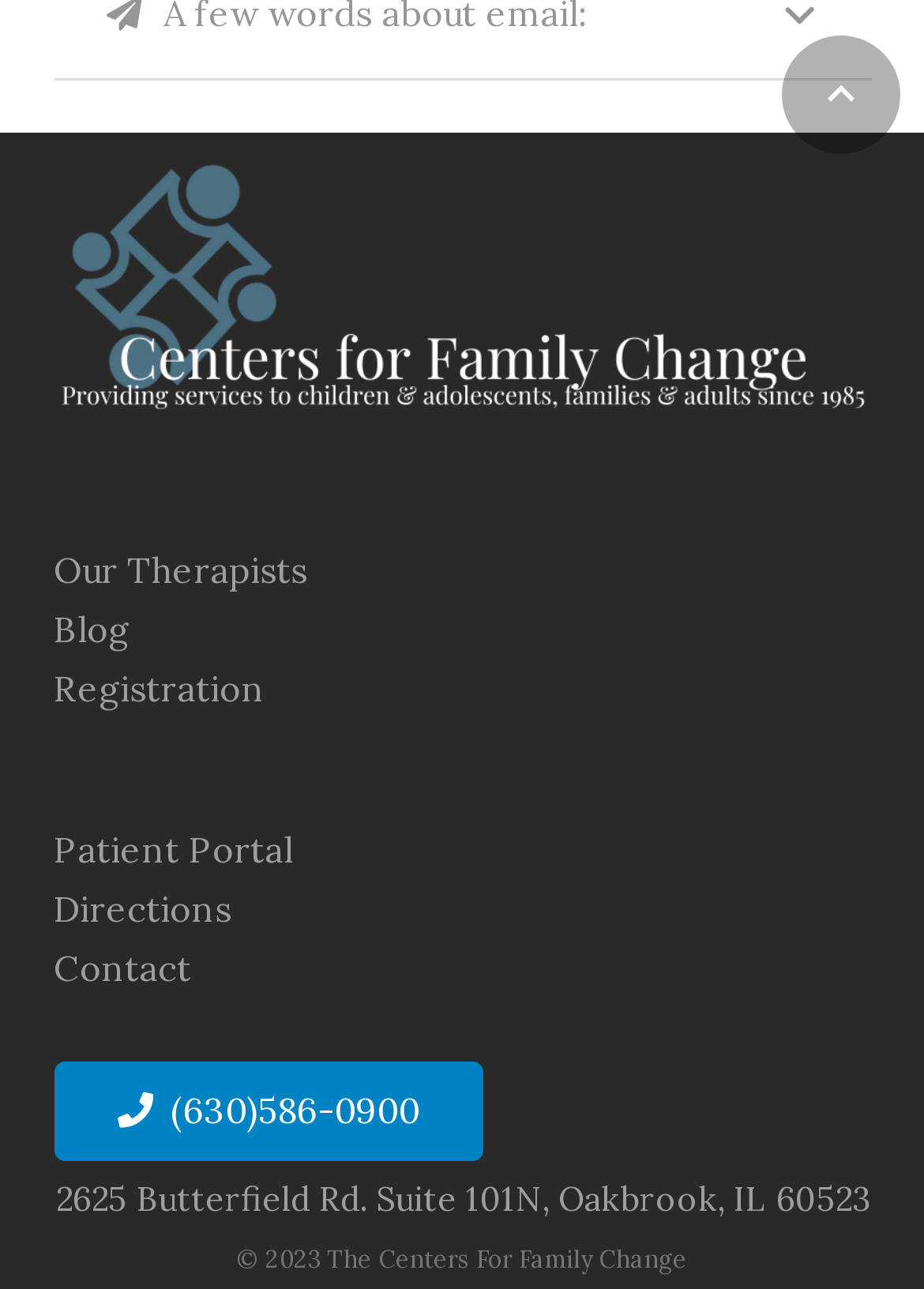Locate the bounding box coordinates of the element you need to click to accomplish the task described by this instruction: "go to Patient Portal".

[0.058, 0.641, 0.317, 0.676]